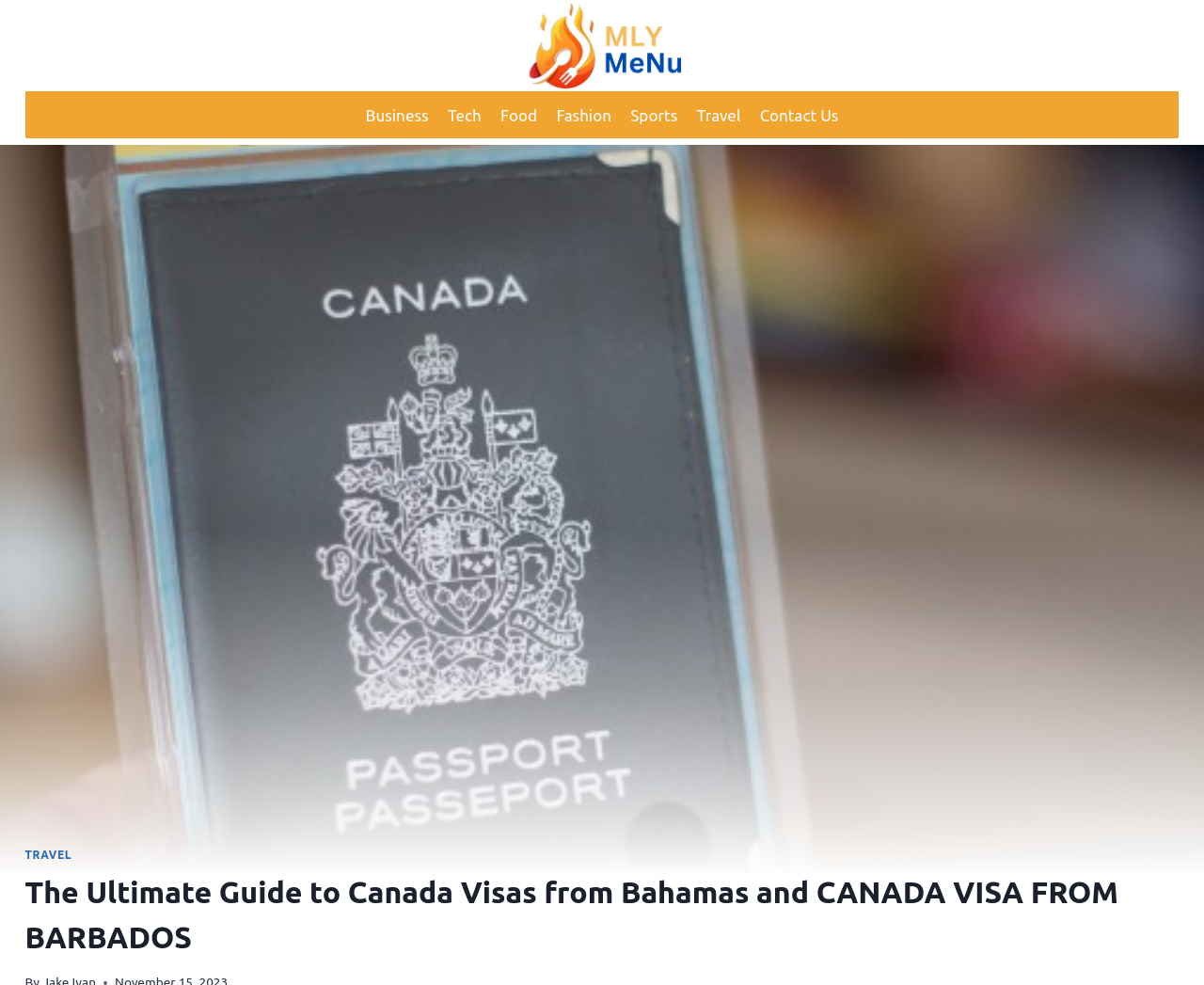Answer this question using a single word or a brief phrase:
What is the main topic of the webpage?

Canada Visas